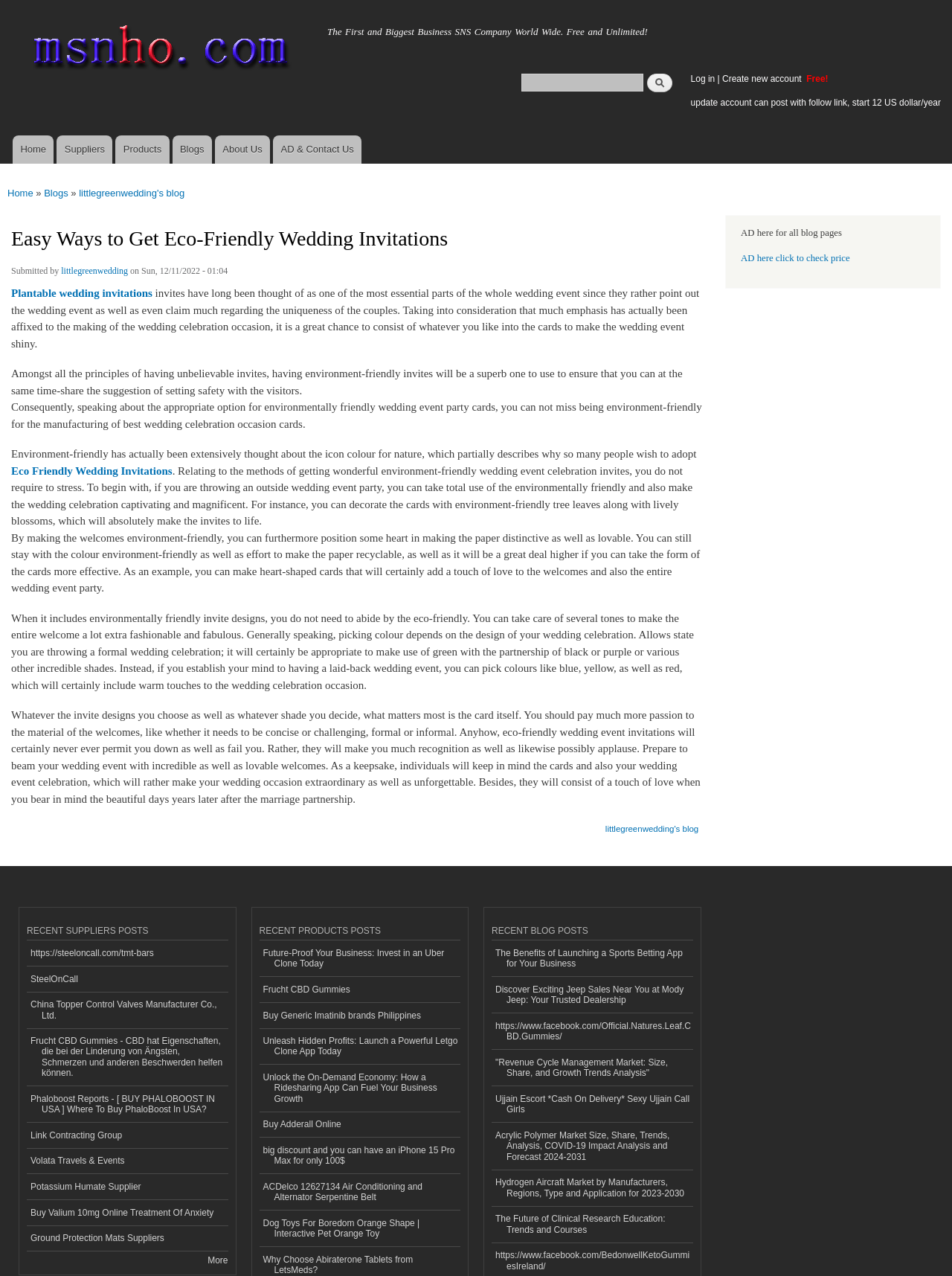Determine the bounding box coordinates of the clickable element necessary to fulfill the instruction: "read the blog post about eco-friendly wedding invitations". Provide the coordinates as four float numbers within the 0 to 1 range, i.e., [left, top, right, bottom].

[0.012, 0.225, 0.16, 0.235]